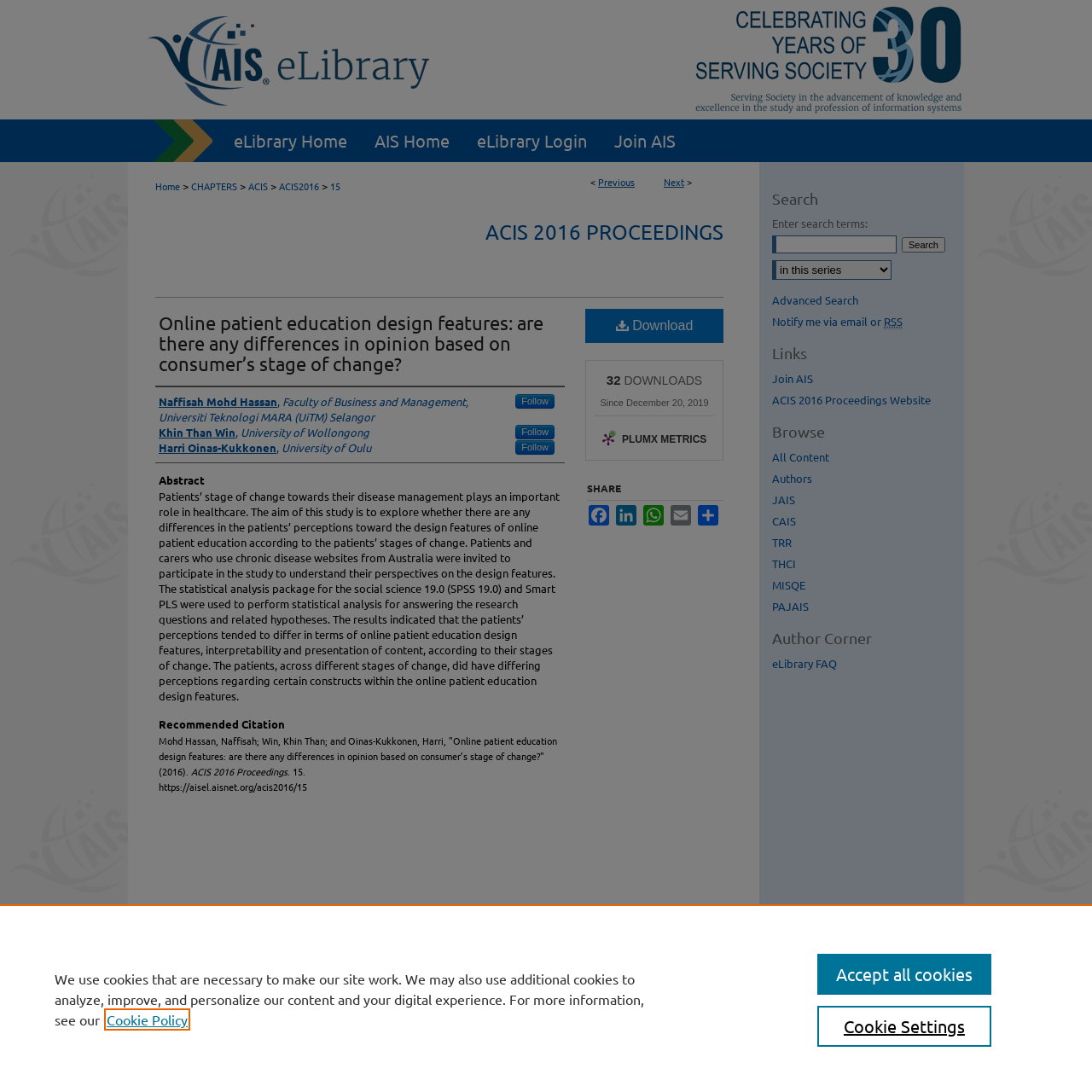Find the bounding box coordinates for the HTML element specified by: "My Account".

[0.27, 0.948, 0.32, 0.961]